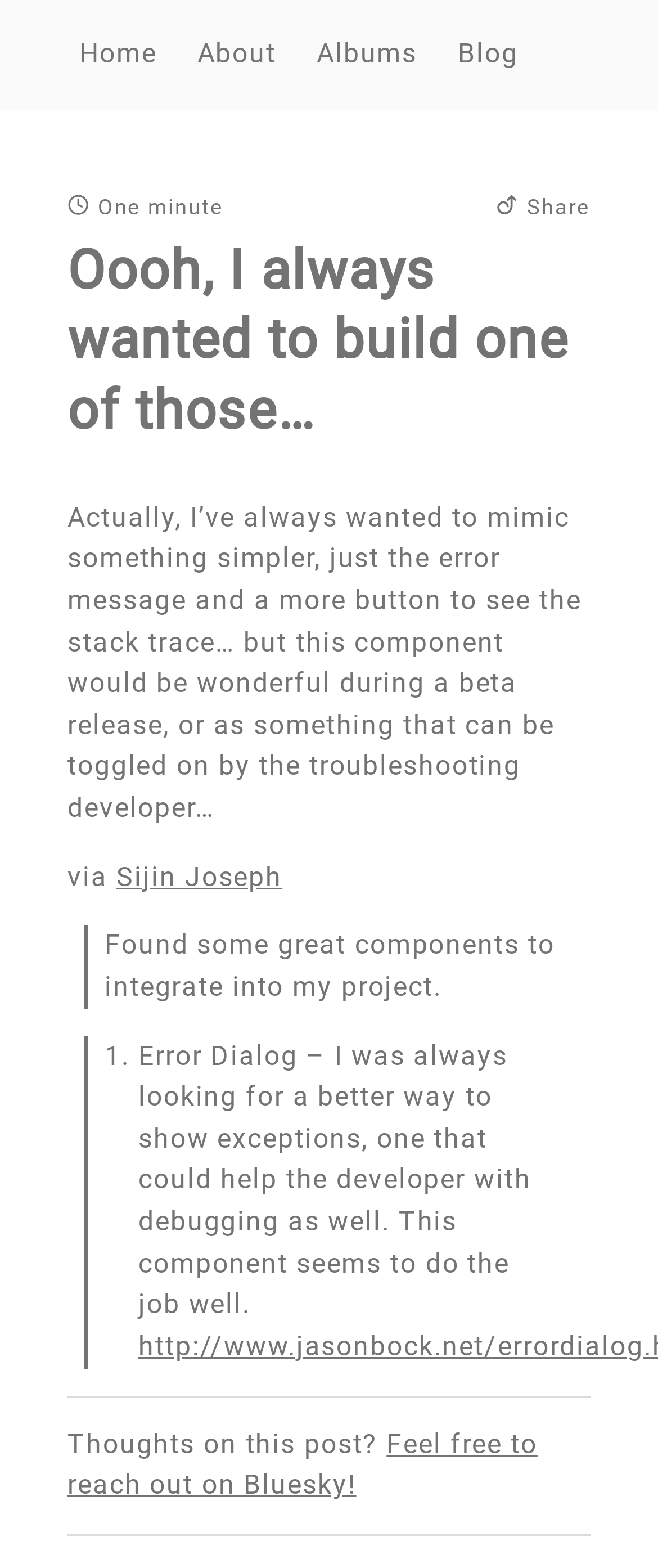How many links are in the top navigation bar?
Please respond to the question with a detailed and informative answer.

I counted the links in the top navigation bar, which are 'Home', 'About', 'Albums', and 'Blog', so there are 4 links in total.